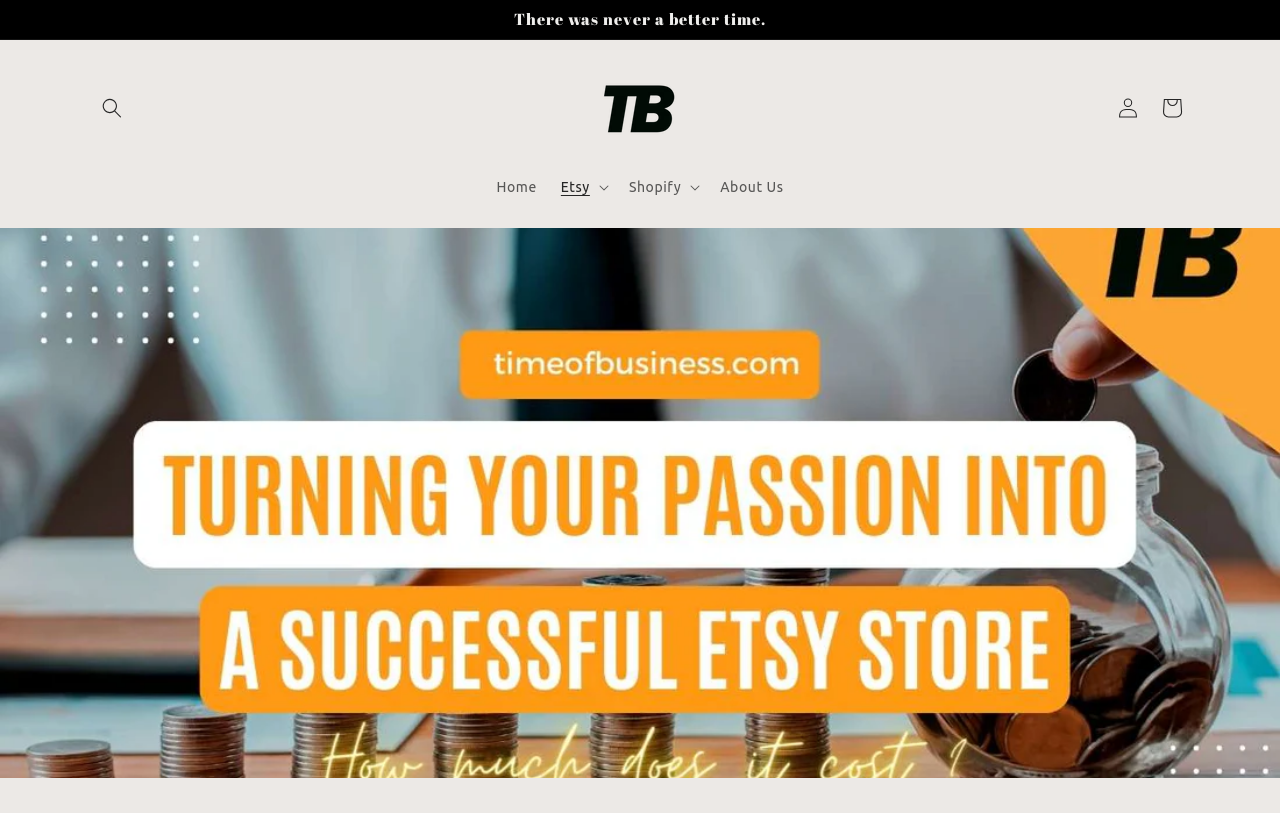What is the section above the header menu?
Please look at the screenshot and answer in one word or a short phrase.

Announcement